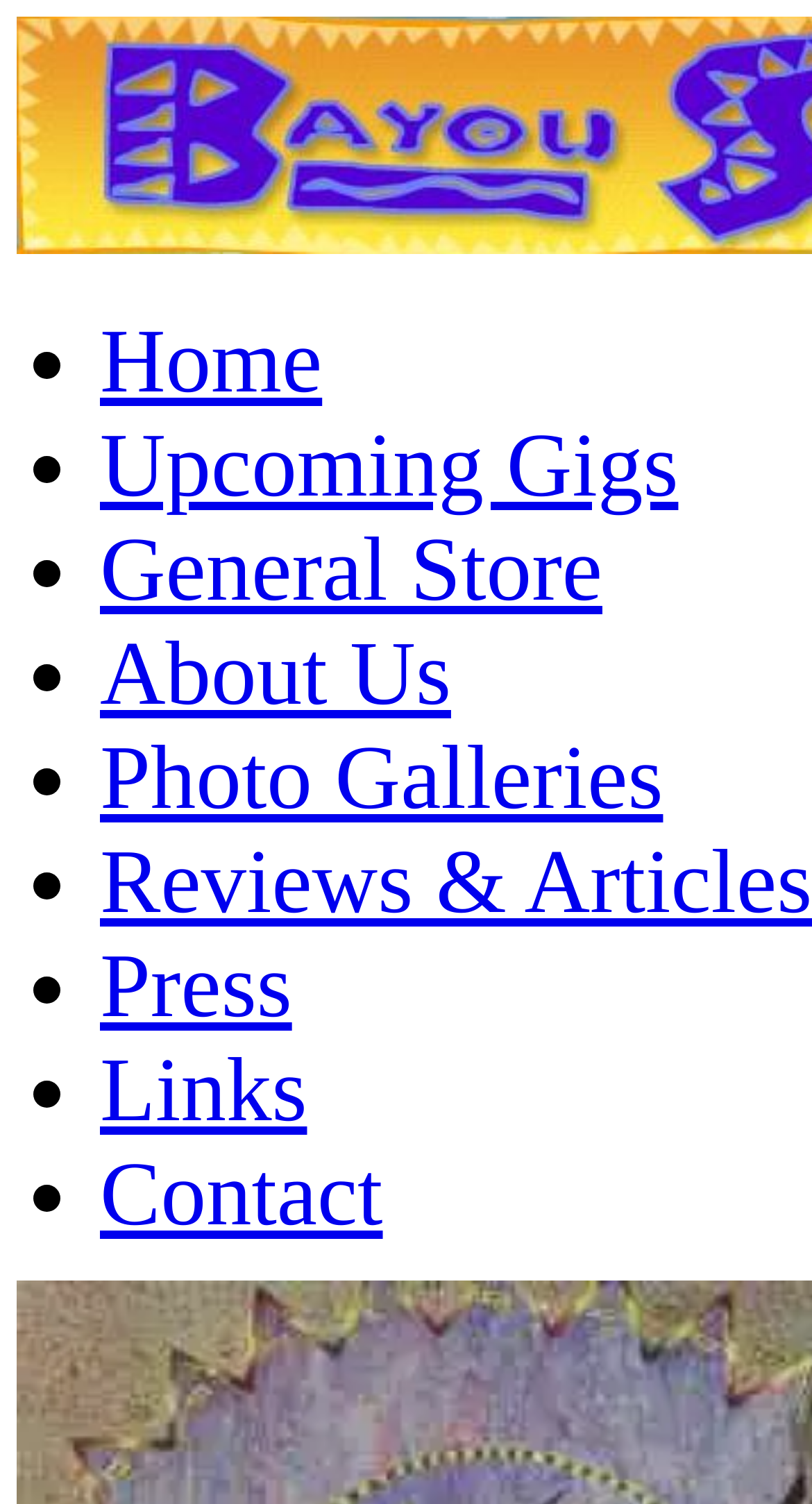Give a short answer to this question using one word or a phrase:
What is the layout of the navigation links?

Vertical list